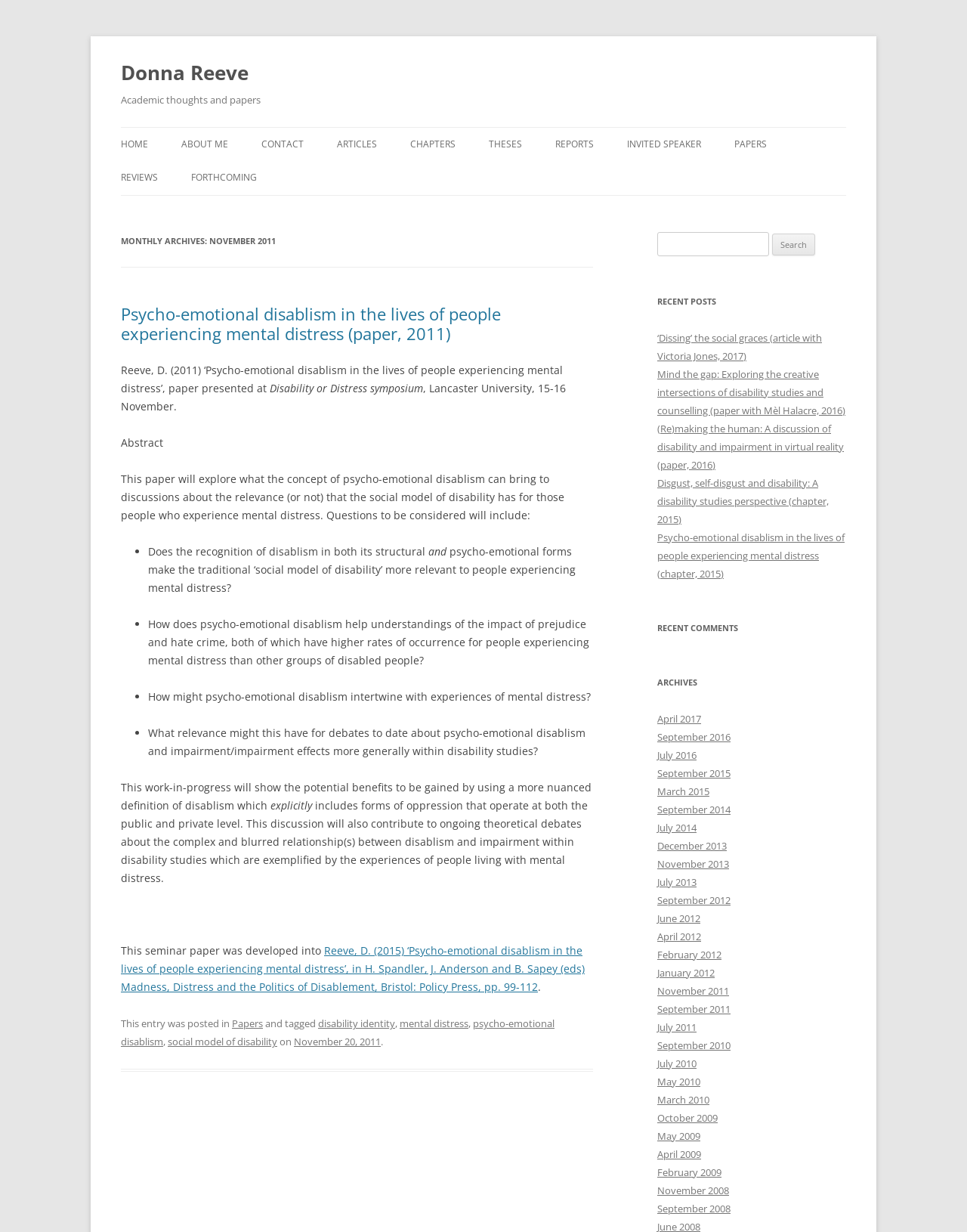Locate the UI element described by July 2010 and provide its bounding box coordinates. Use the format (top-left x, top-left y, bottom-right x, bottom-right y) with all values as floating point numbers between 0 and 1.

[0.68, 0.857, 0.72, 0.868]